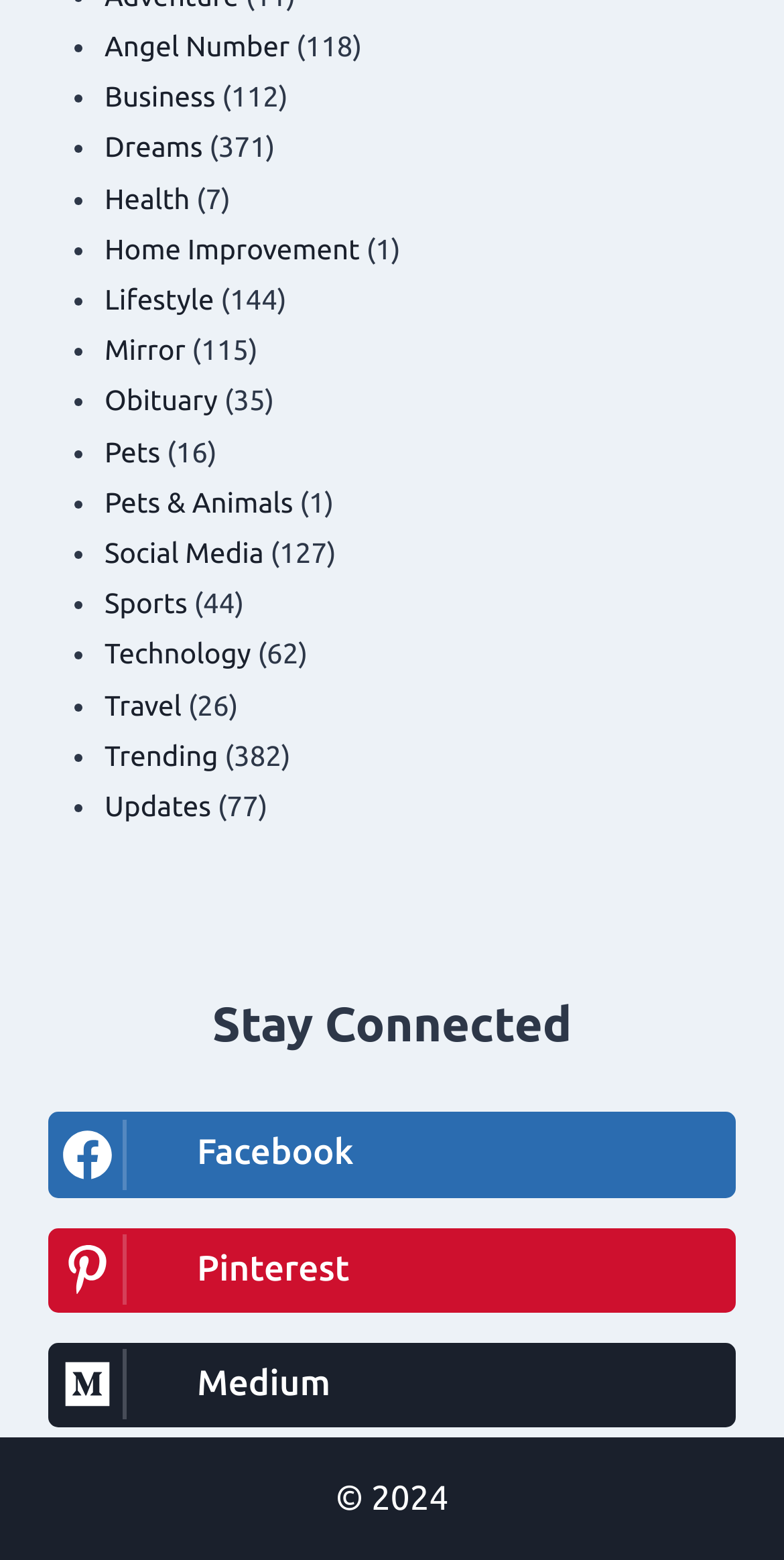Analyze the image and provide a detailed answer to the question: How many social media platforms are listed?

There are three social media platforms listed at the bottom of the webpage, which are Facebook, Pinterest, and Twitter, each with its respective icon and link.